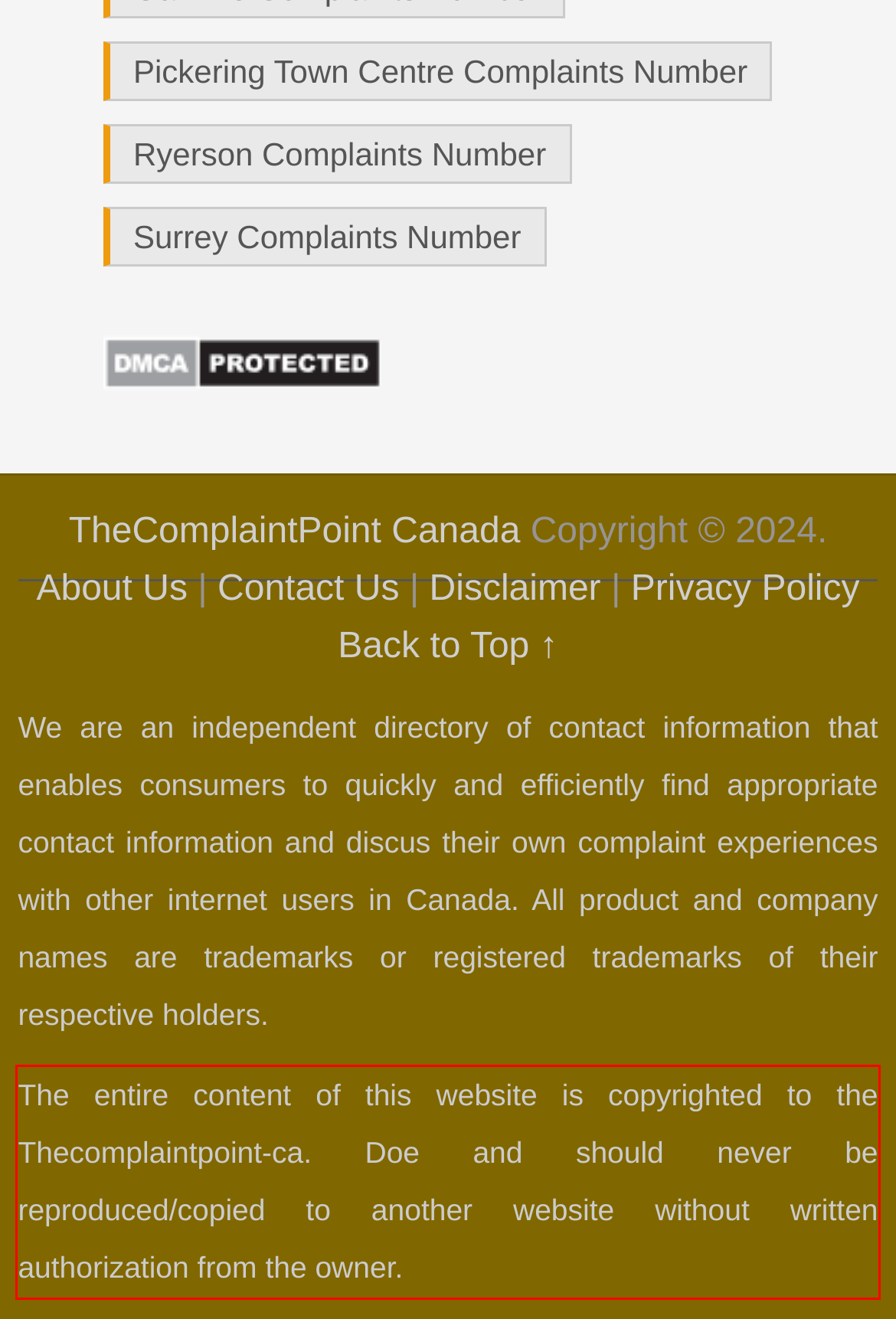You are provided with a webpage screenshot that includes a red rectangle bounding box. Extract the text content from within the bounding box using OCR.

The entire content of this website is copyrighted to the Thecomplaintpoint-ca. Doe and should never be reproduced/copied to another website without written authorization from the owner.